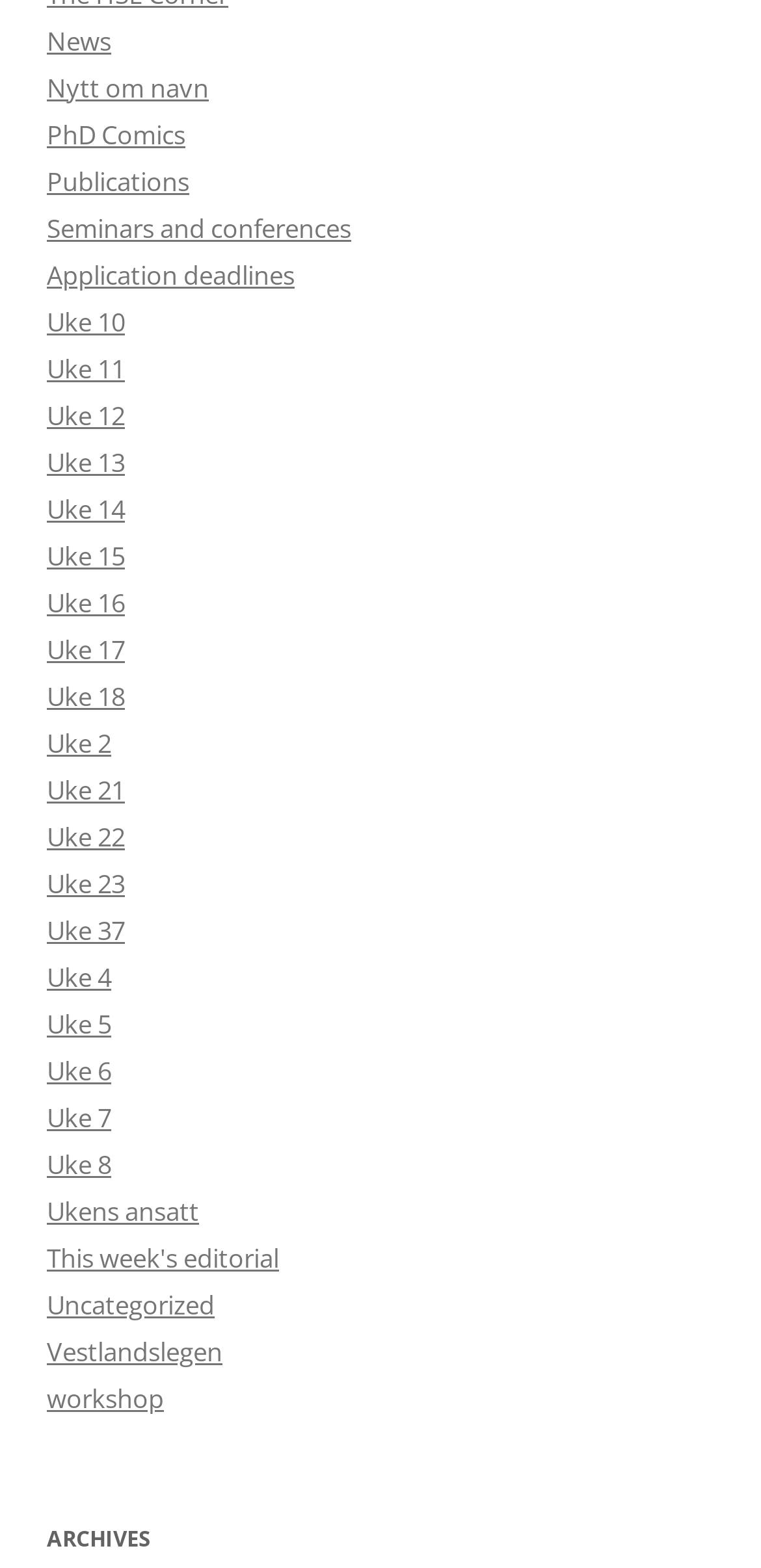Bounding box coordinates are specified in the format (top-left x, top-left y, bottom-right x, bottom-right y). All values are floating point numbers bounded between 0 and 1. Please provide the bounding box coordinate of the region this sentence describes: PhD Comics

[0.062, 0.074, 0.244, 0.097]